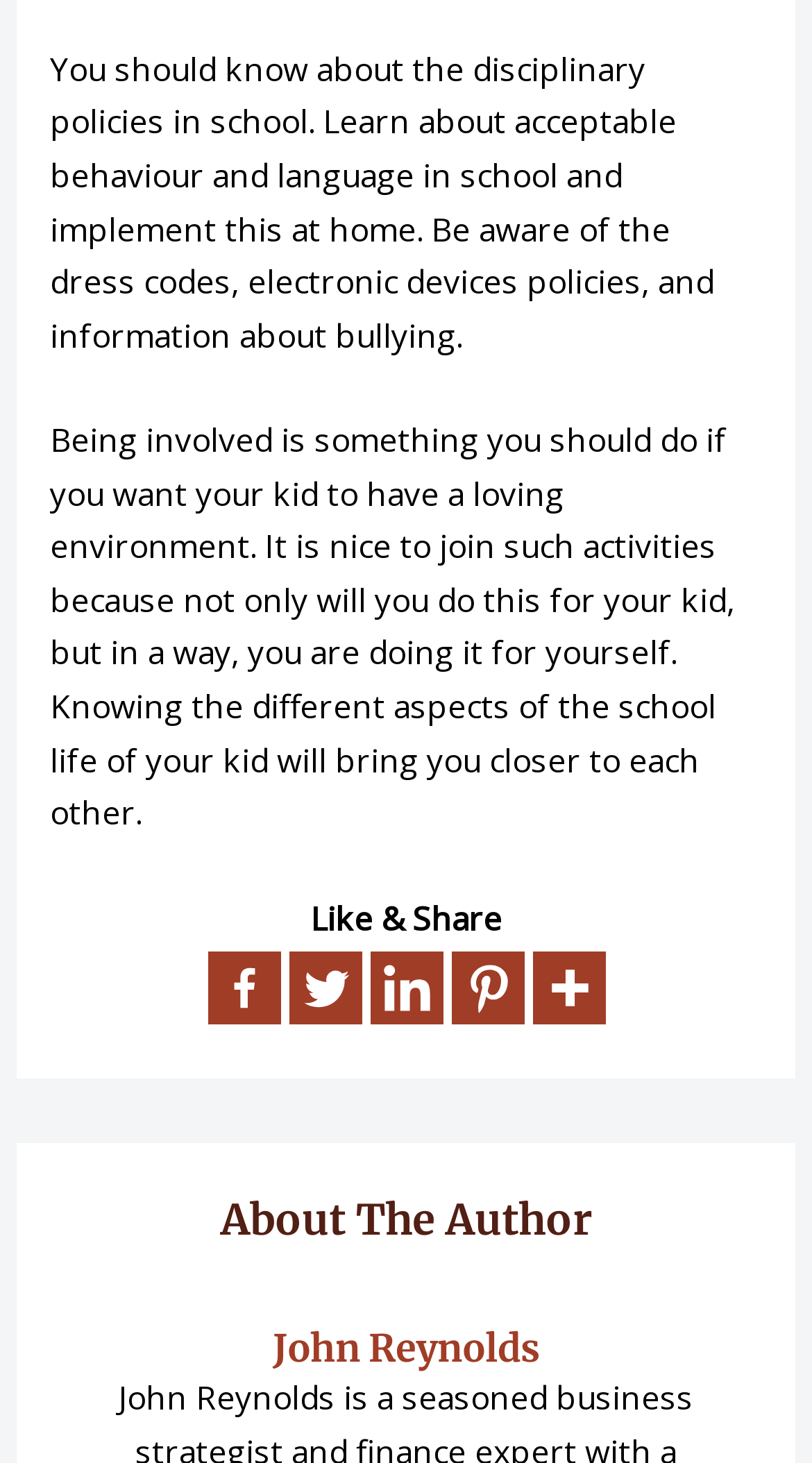What is the dress code policy related to?
Provide a thorough and detailed answer to the question.

The first paragraph mentions dress codes as one of the policies in school, implying that the dress code policy is related to the school environment.